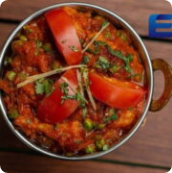Respond with a single word or phrase to the following question: What is the material of the bowl?

Metal